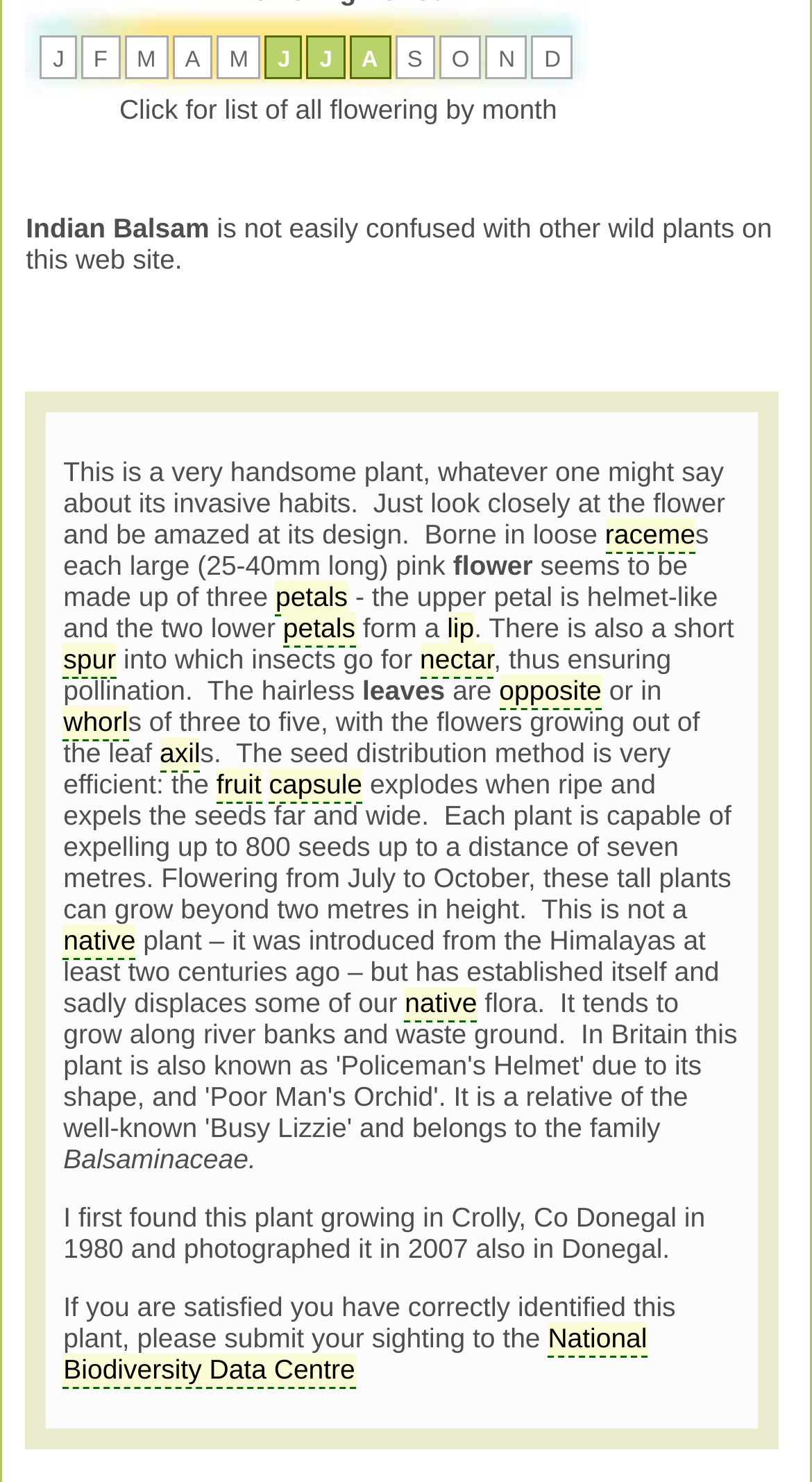From the given element description: "National Biodiversity Data Centre", find the bounding box for the UI element. Provide the coordinates as four float numbers between 0 and 1, in the order [left, top, right, bottom].

[0.078, 0.892, 0.797, 0.937]